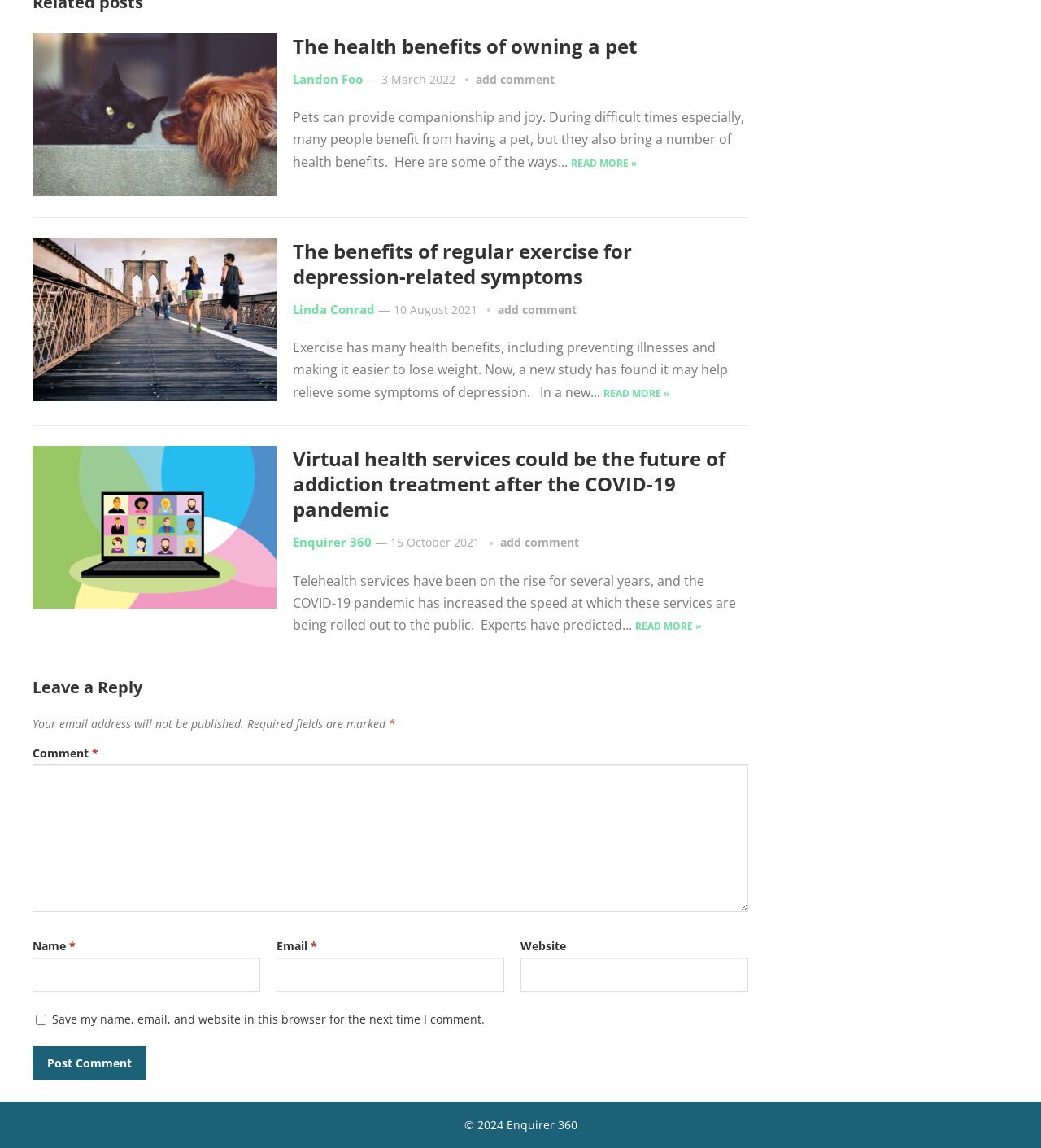Specify the bounding box coordinates of the area to click in order to follow the given instruction: "Add a comment to the article."

[0.457, 0.062, 0.533, 0.076]